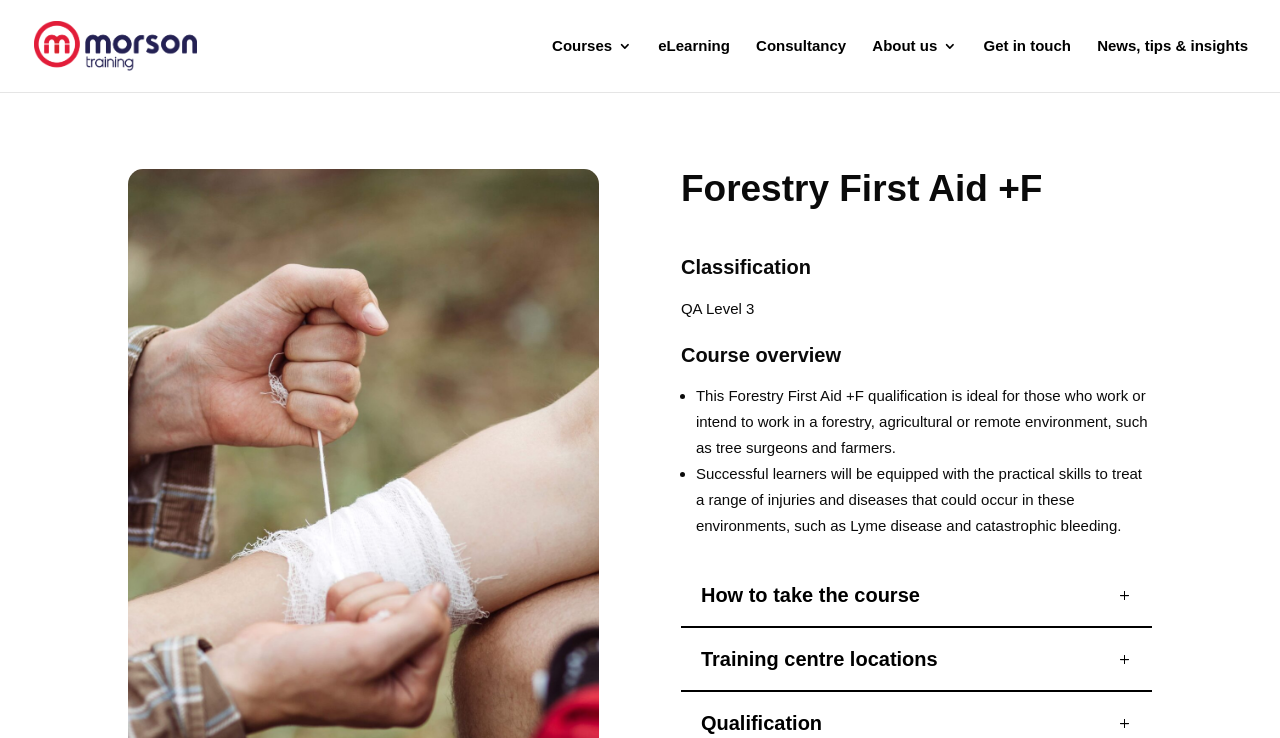What is the classification of this course?
Please use the visual content to give a single word or phrase answer.

QA Level 3